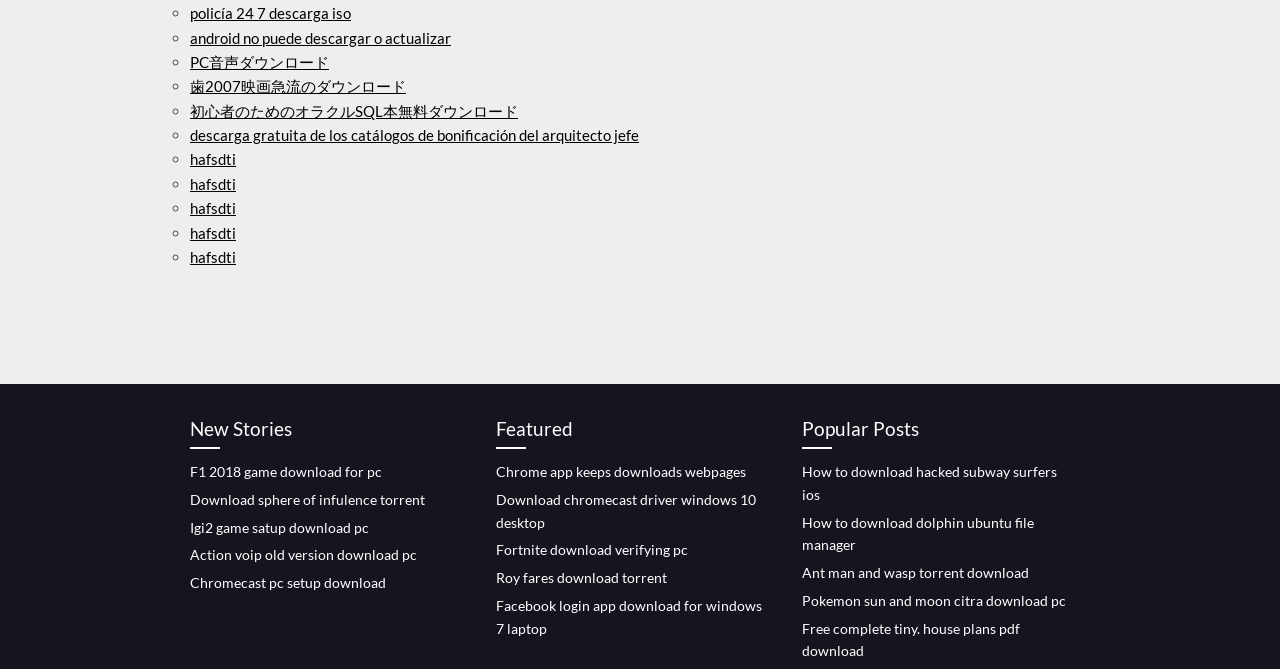What is the last link under 'Popular Posts' section?
Can you provide an in-depth and detailed response to the question?

The last link under 'Popular Posts' section is 'Free complete tiny. house plans pdf download'.